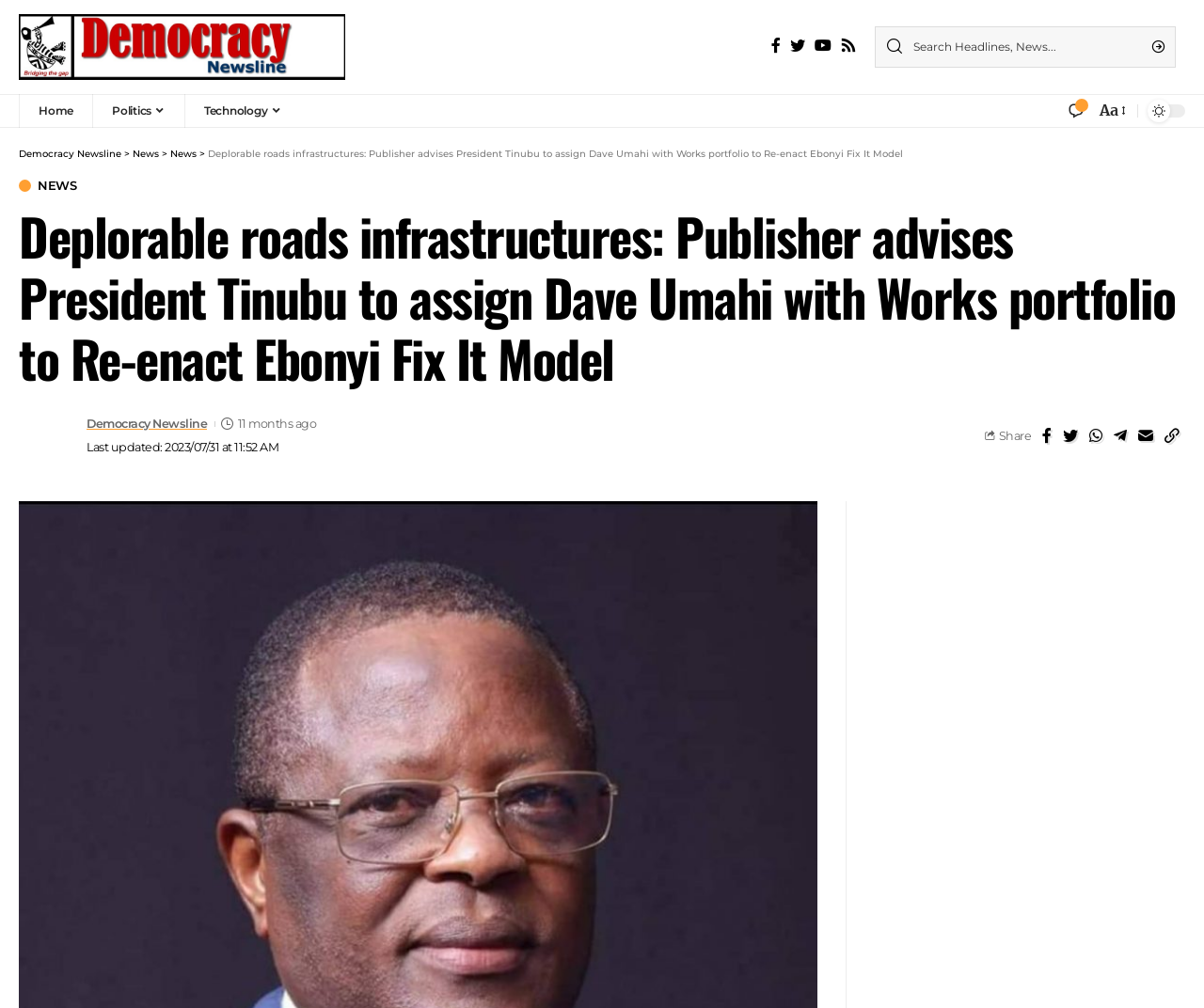What is the category of the main article?
Based on the image, give a one-word or short phrase answer.

News